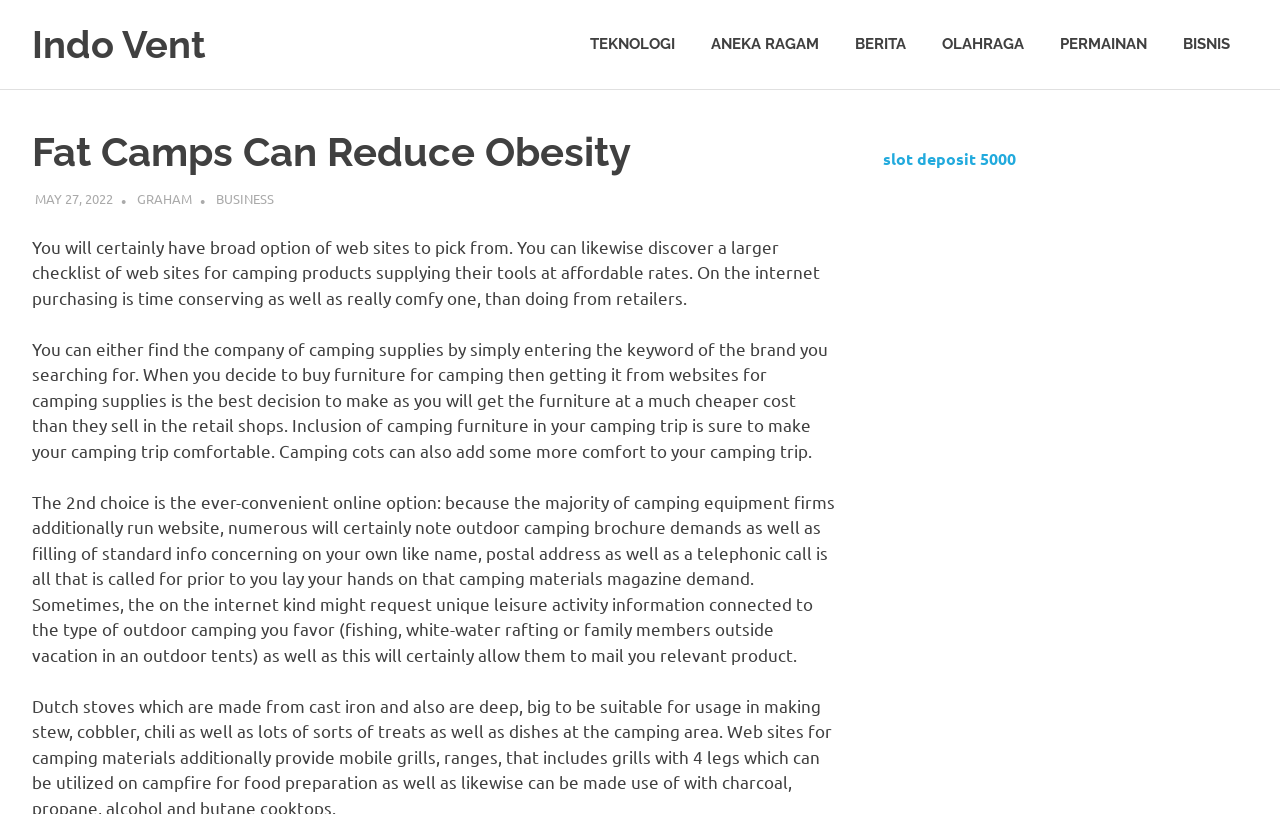Please find and report the bounding box coordinates of the element to click in order to perform the following action: "Click on the 'Fat Camps Can Reduce Obesity' heading". The coordinates should be expressed as four float numbers between 0 and 1, in the format [left, top, right, bottom].

[0.025, 0.157, 0.493, 0.215]